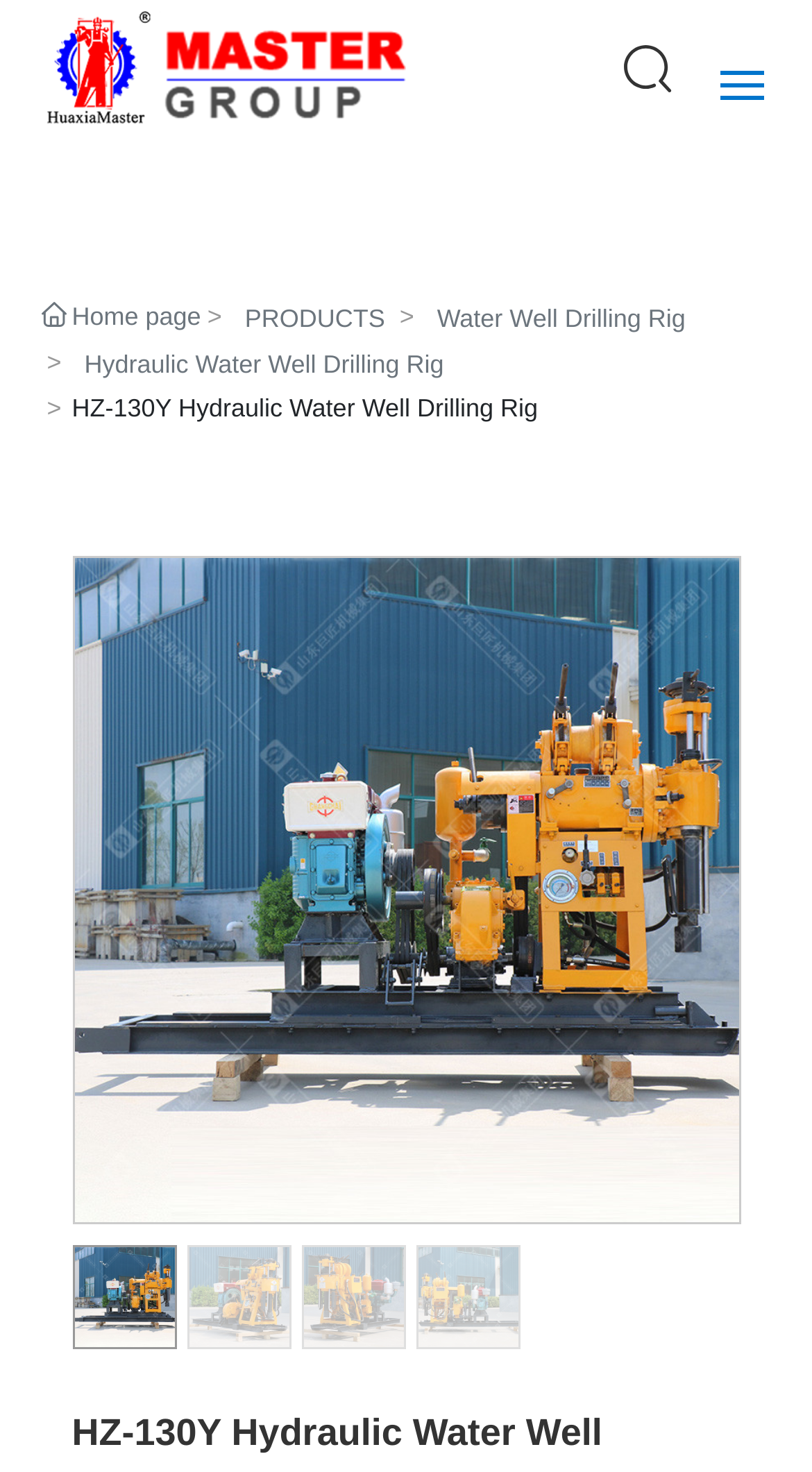Provide a short, one-word or phrase answer to the question below:
How many links are there in the top navigation bar?

6